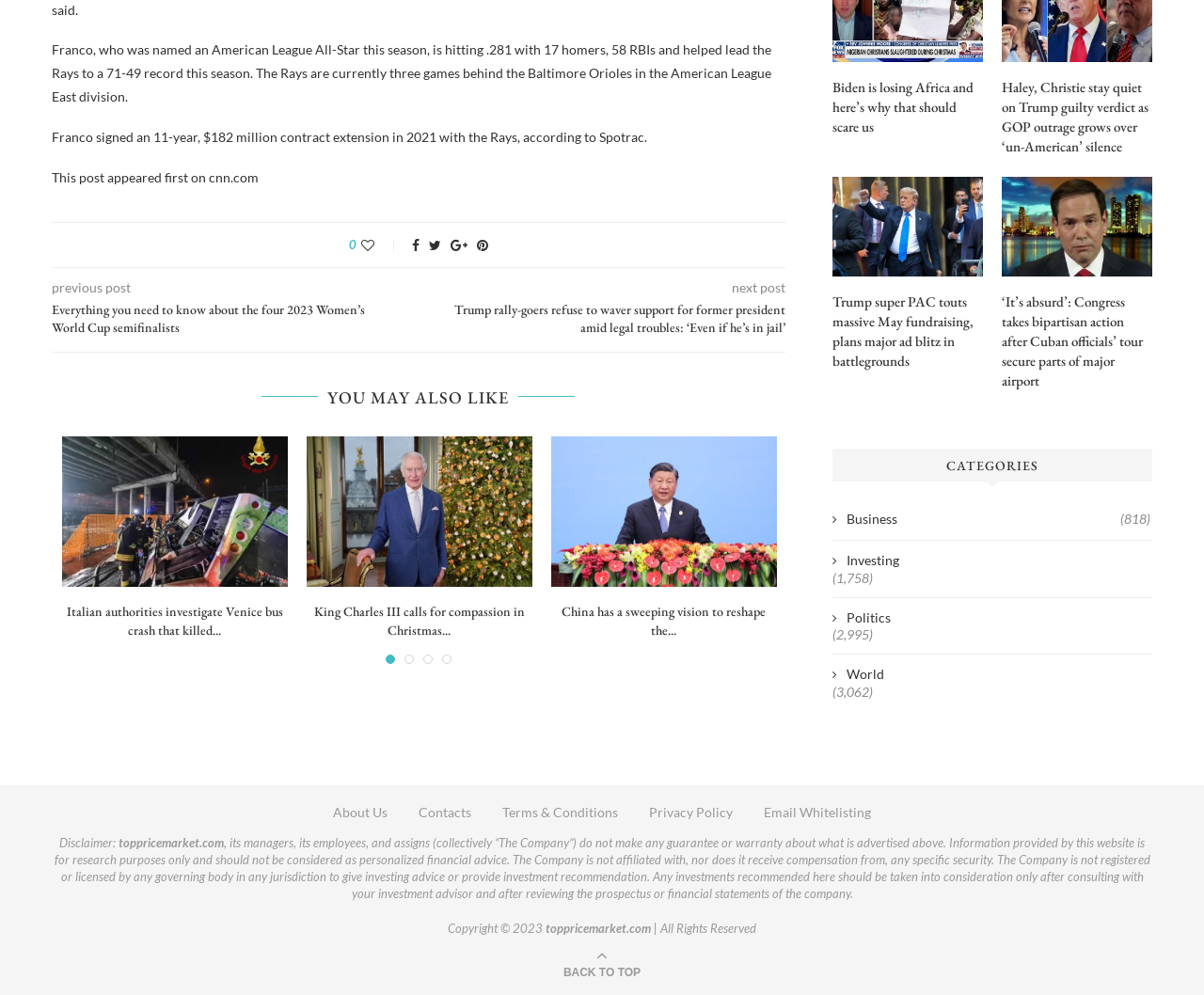What is the purpose of the links at the bottom of the page?
Answer the question using a single word or phrase, according to the image.

About Us, Contacts, etc.